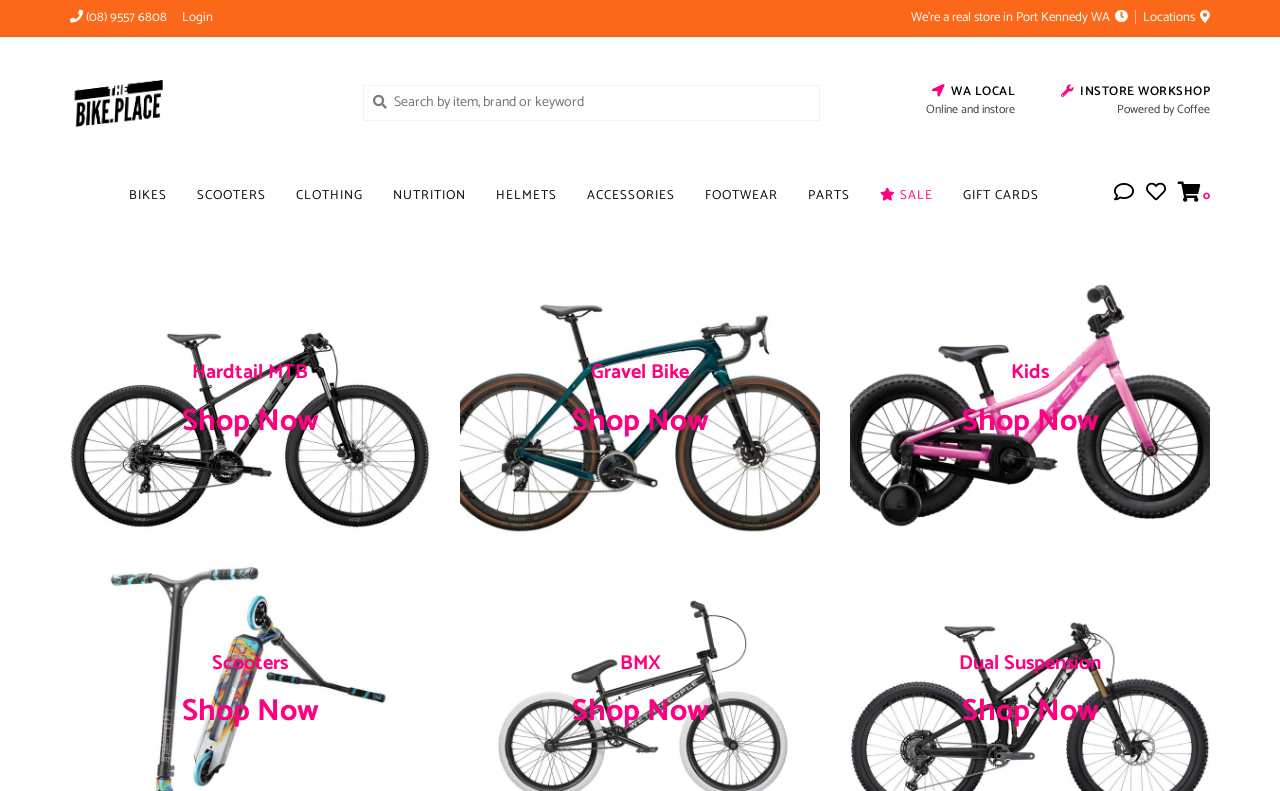Can you determine the bounding box coordinates of the area that needs to be clicked to fulfill the following instruction: "Login to account"?

[0.142, 0.009, 0.166, 0.035]